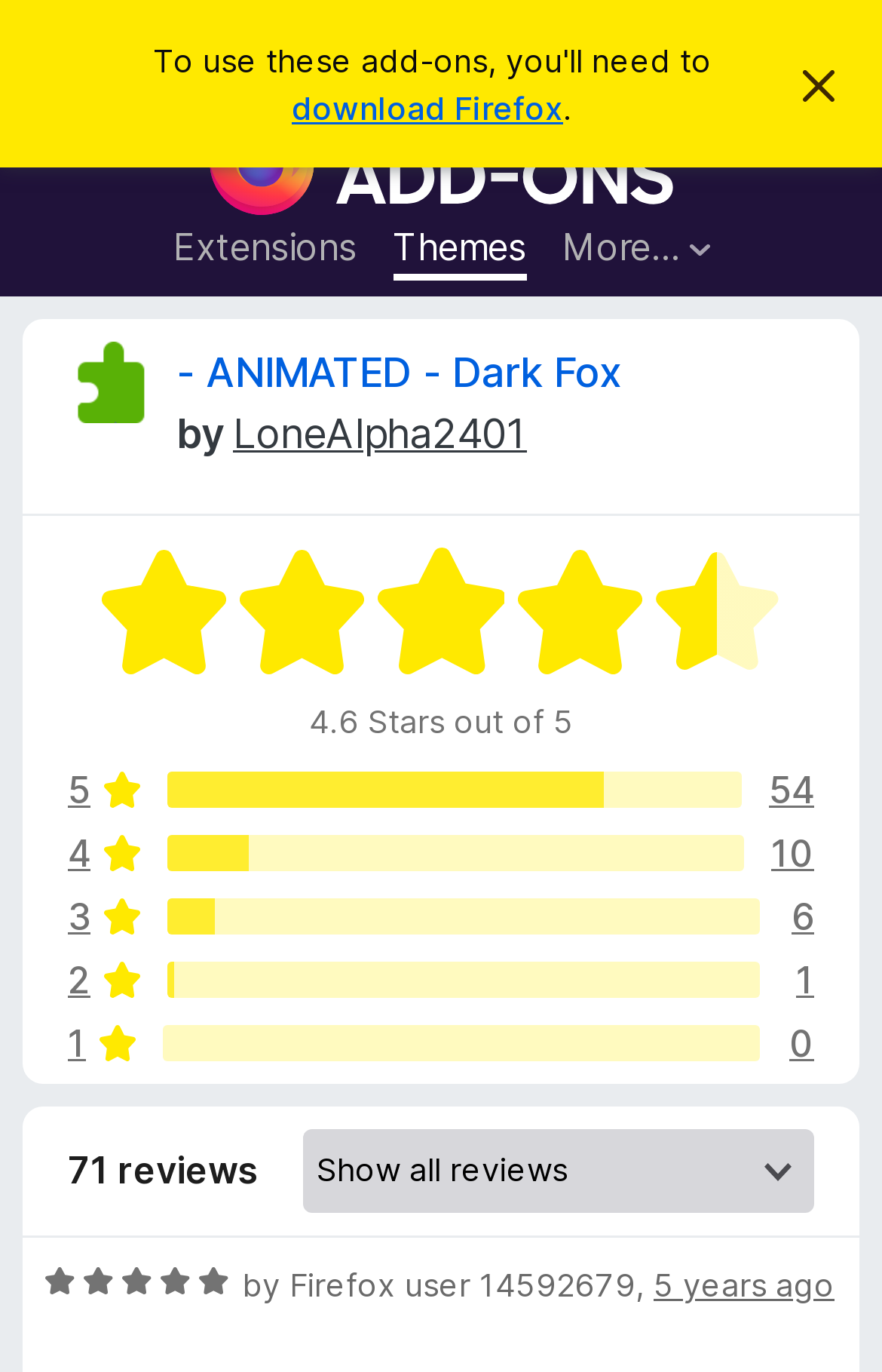Provide the text content of the webpage's main heading.

Reviews for - ANIMATED - Dark Fox